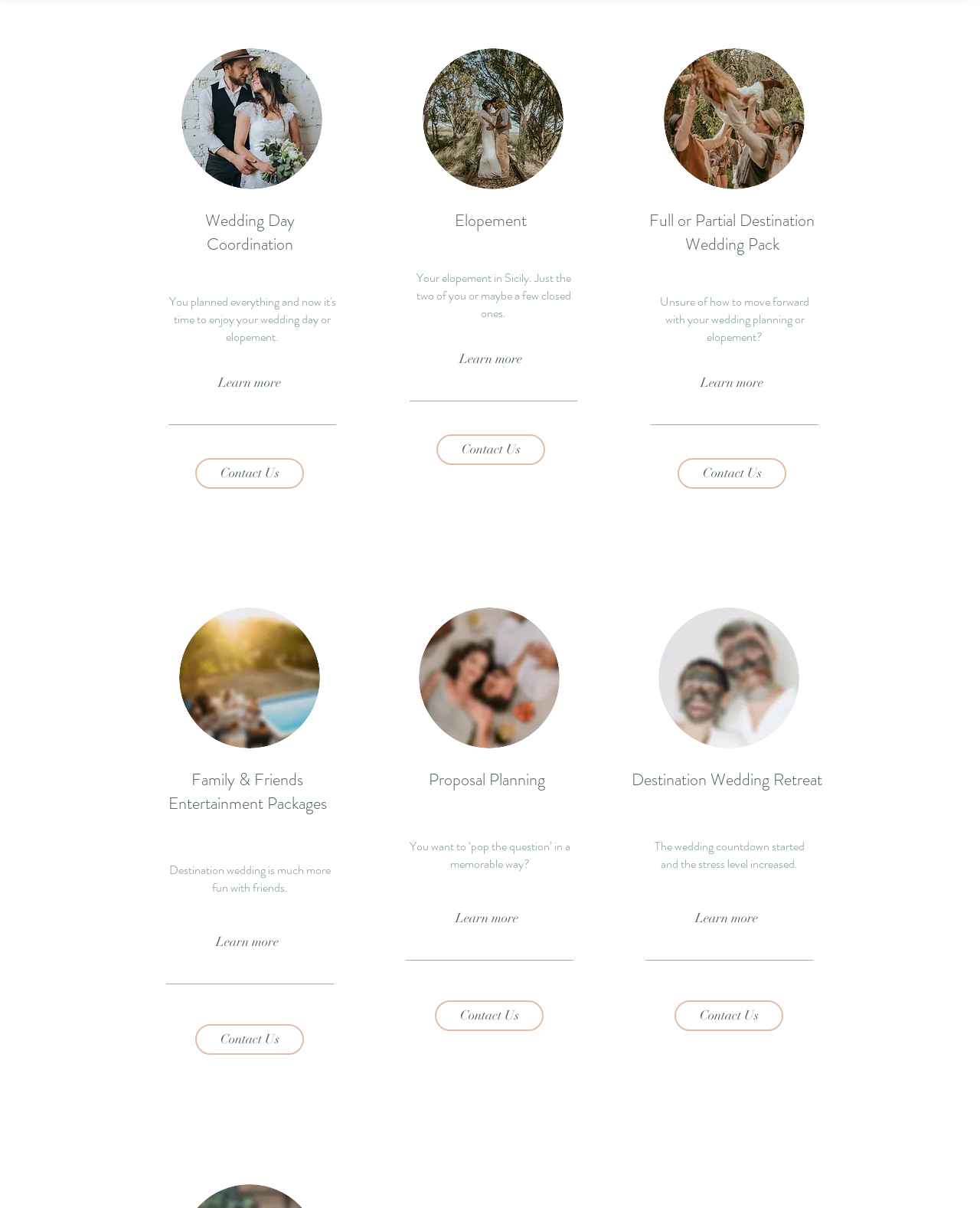How many wedding planning services are offered?
Based on the image, give a one-word or short phrase answer.

5